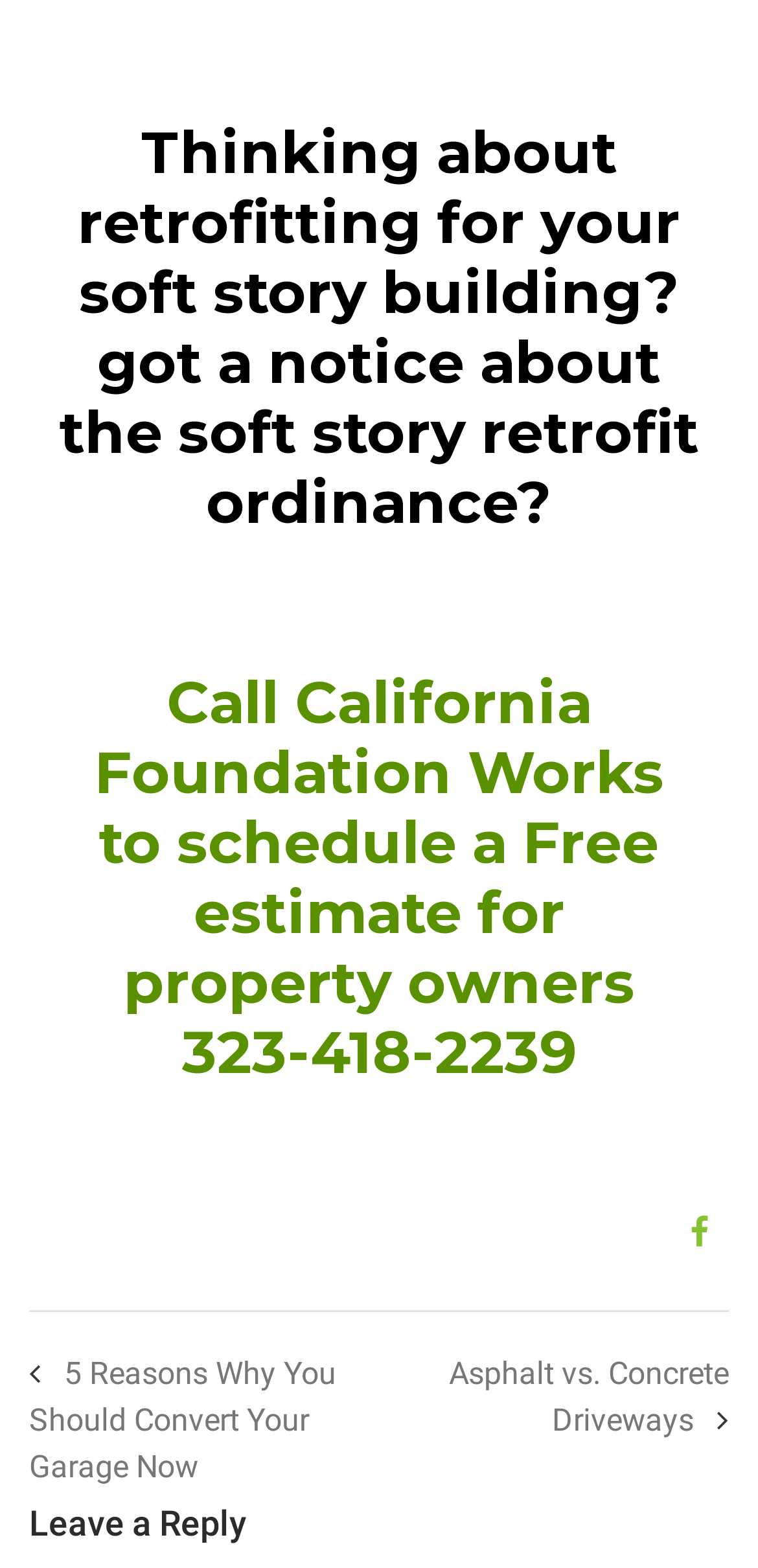Provide a one-word or one-phrase answer to the question:
What is the purpose of the webpage?

Soft story building retrofitting